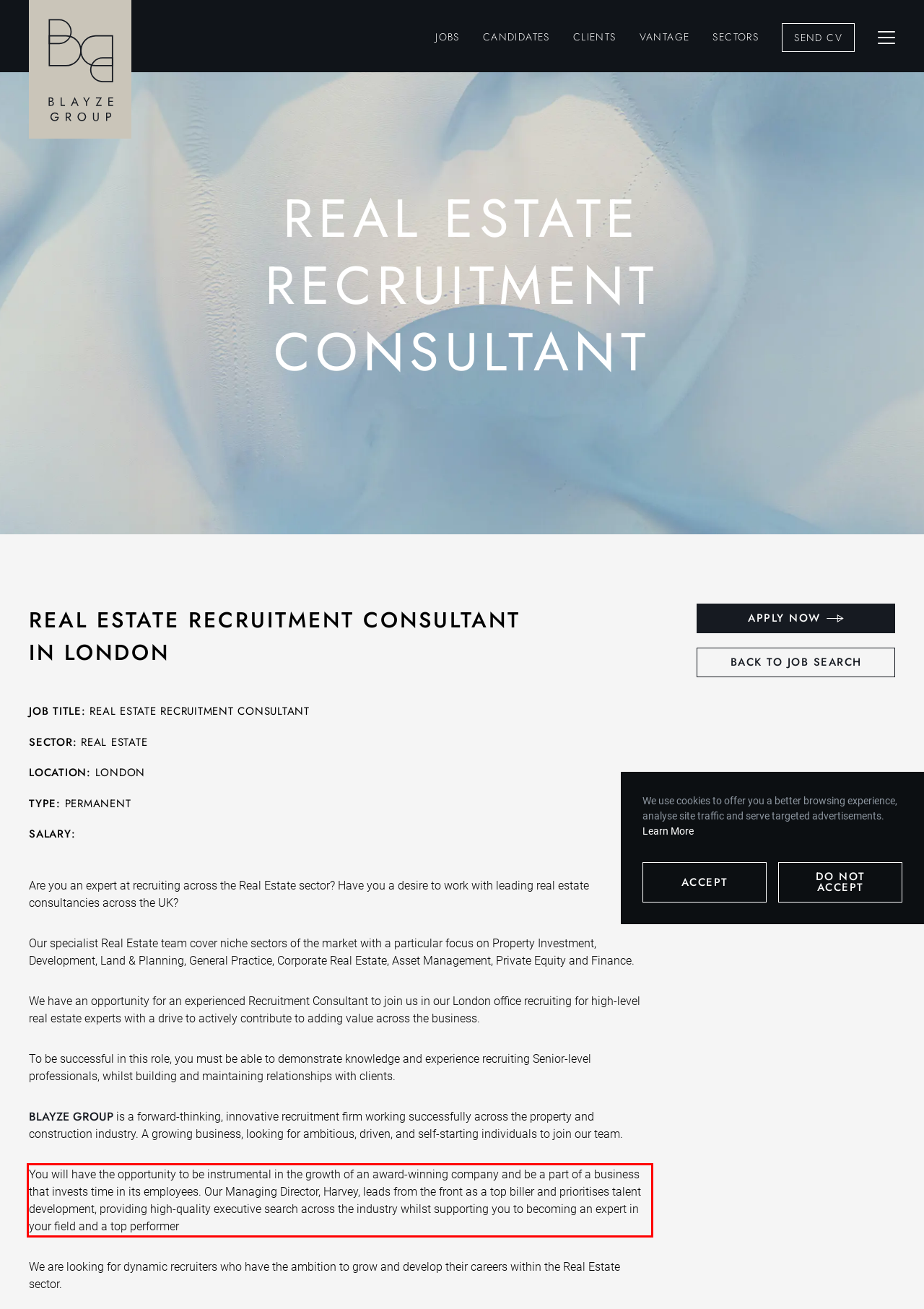With the provided screenshot of a webpage, locate the red bounding box and perform OCR to extract the text content inside it.

You will have the opportunity to be instrumental in the growth of an award-winning company and be a part of a business that invests time in its employees. Our Managing Director, Harvey, leads from the front as a top biller and prioritises talent development, providing high-quality executive search across the industry whilst supporting you to becoming an expert in your field and a top performer